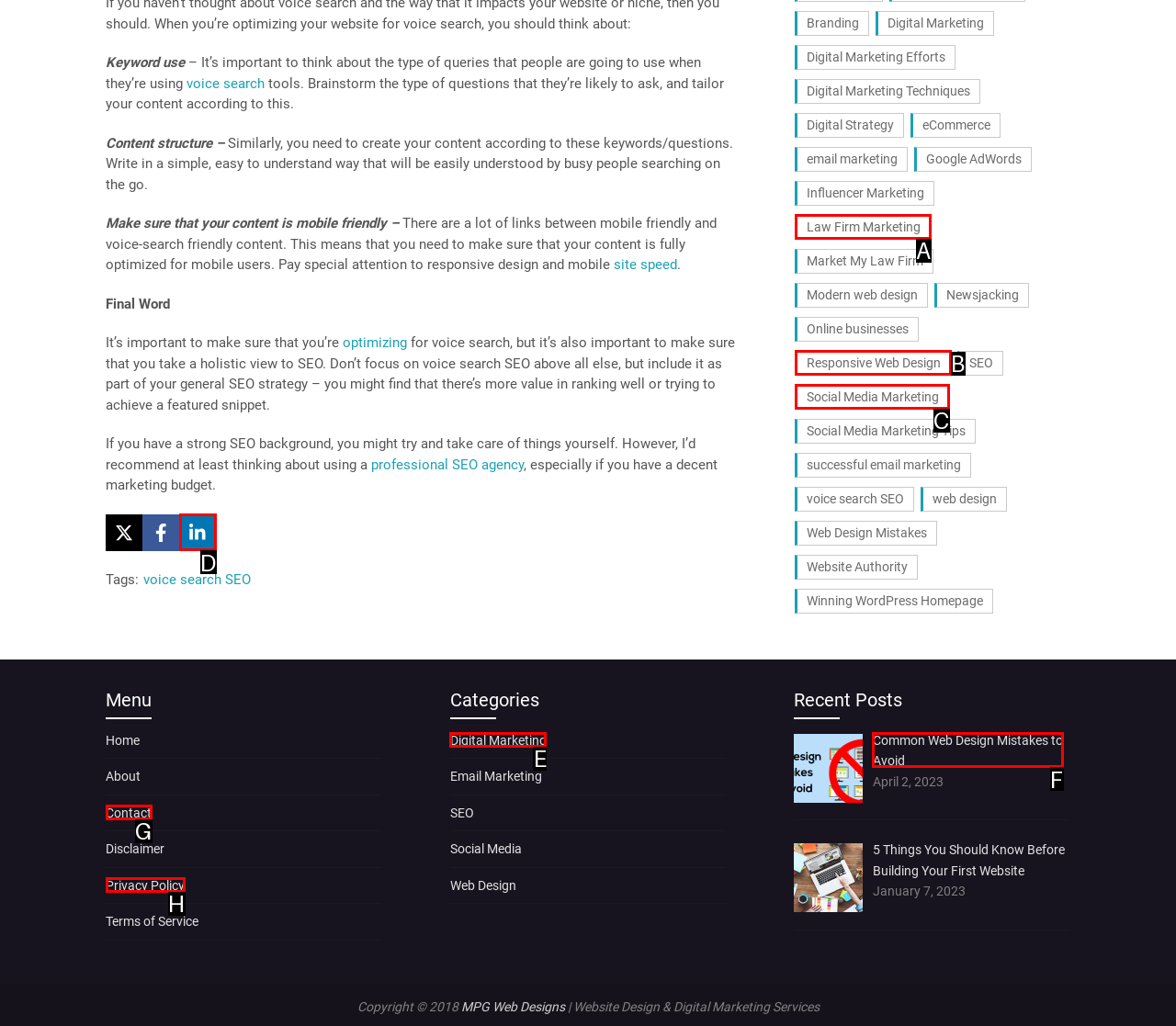Tell me which one HTML element I should click to complete the following instruction: Watch ABL Group's YouTube channel
Answer with the option's letter from the given choices directly.

None